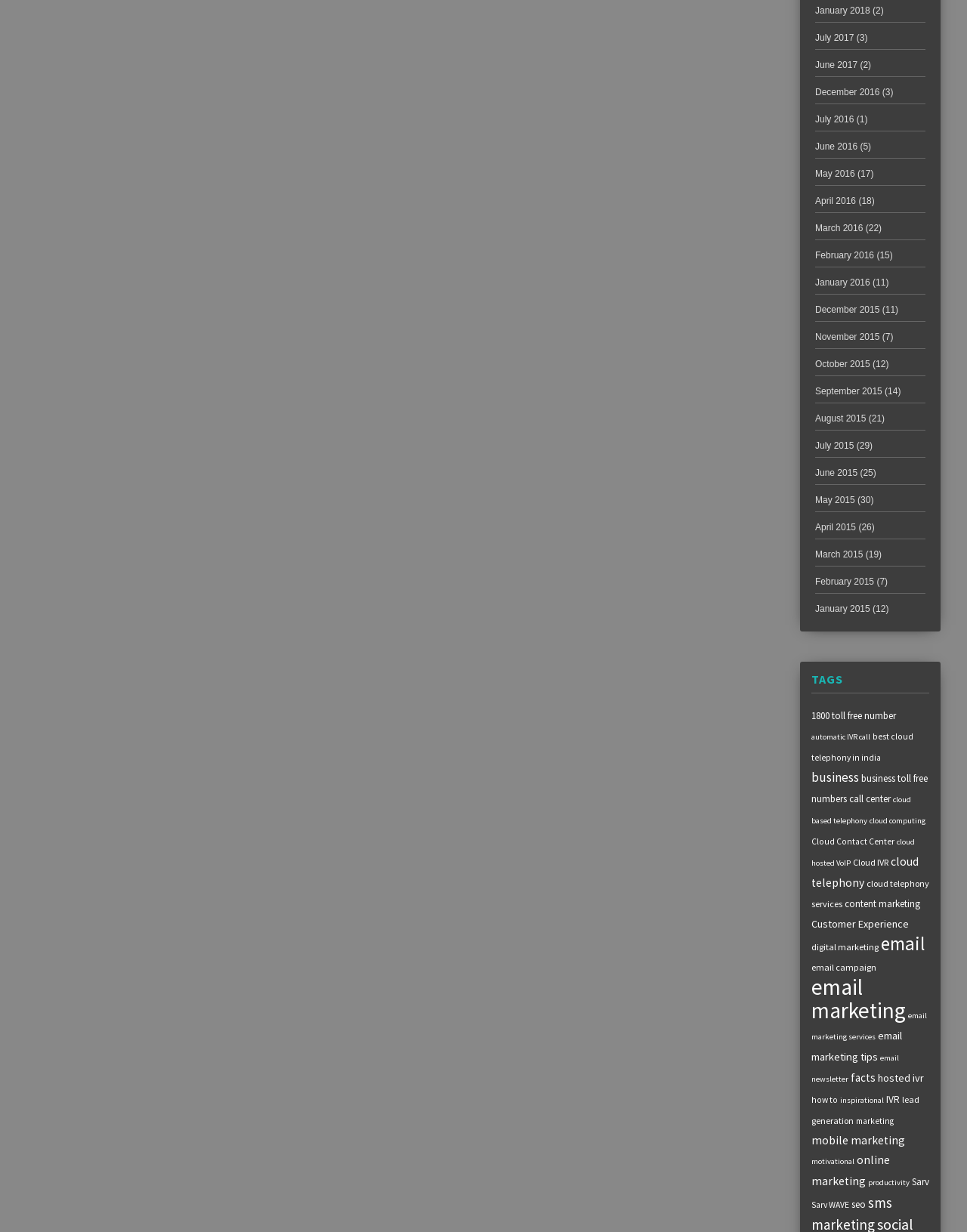Utilize the information from the image to answer the question in detail:
What is the most popular month in 2016?

By analyzing the links and their corresponding numbers in parentheses, I found that May 2016 has the highest number, which is 30, indicating that it is the most popular month in 2016.